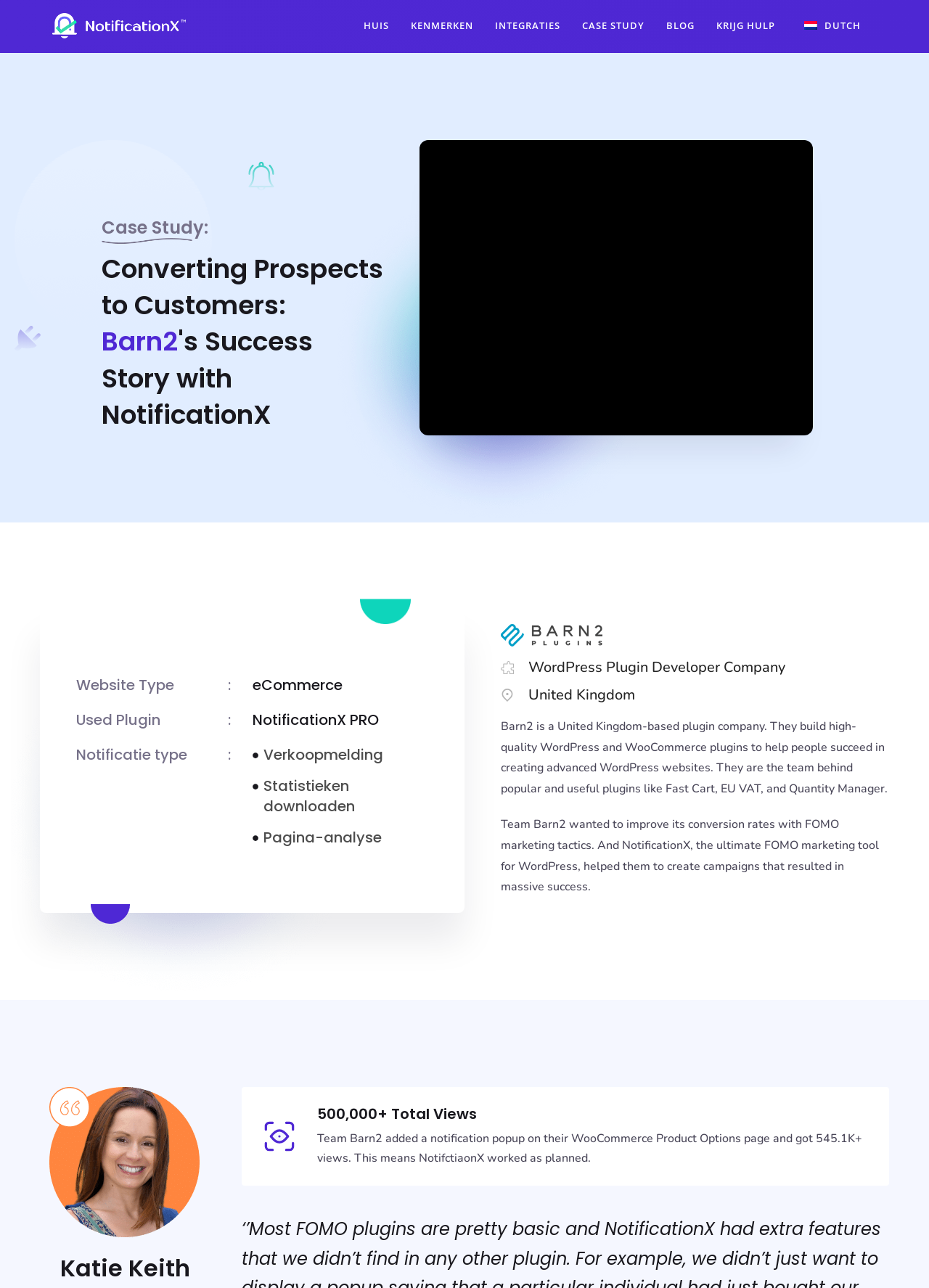Please identify the bounding box coordinates of the clickable region that I should interact with to perform the following instruction: "Click on the HUIS link". The coordinates should be expressed as four float numbers between 0 and 1, i.e., [left, top, right, bottom].

[0.38, 0.016, 0.43, 0.023]